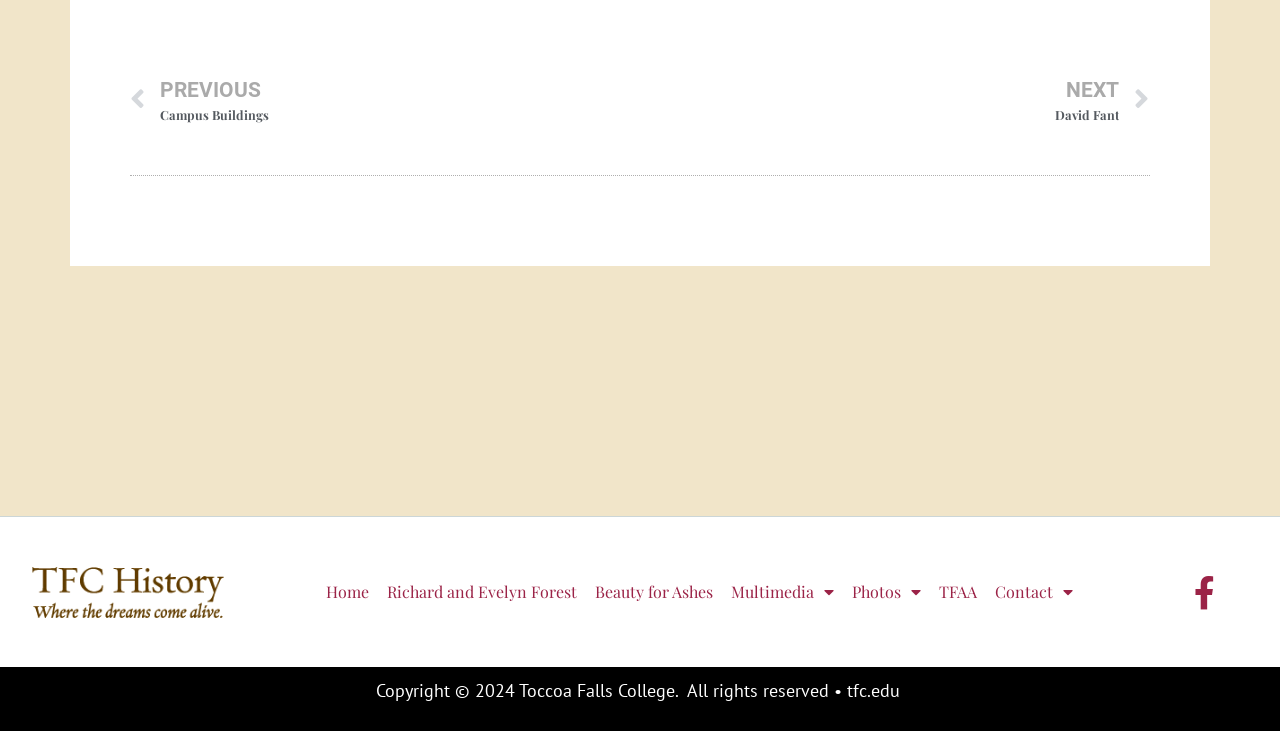Please find the bounding box coordinates of the element's region to be clicked to carry out this instruction: "contact Toccoa Falls College".

[0.77, 0.794, 0.845, 0.826]